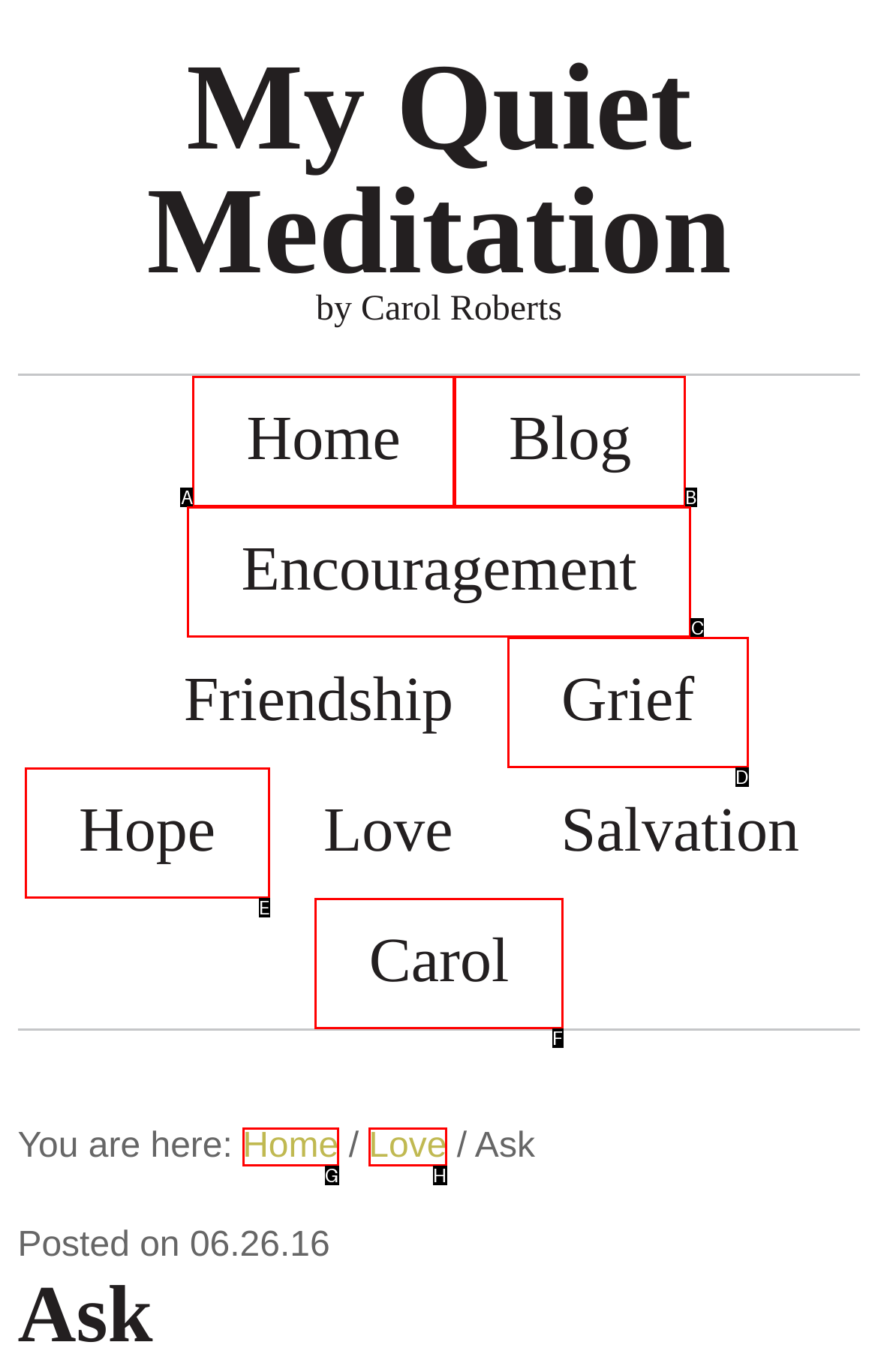Find the option that fits the given description: Home
Answer with the letter representing the correct choice directly.

A